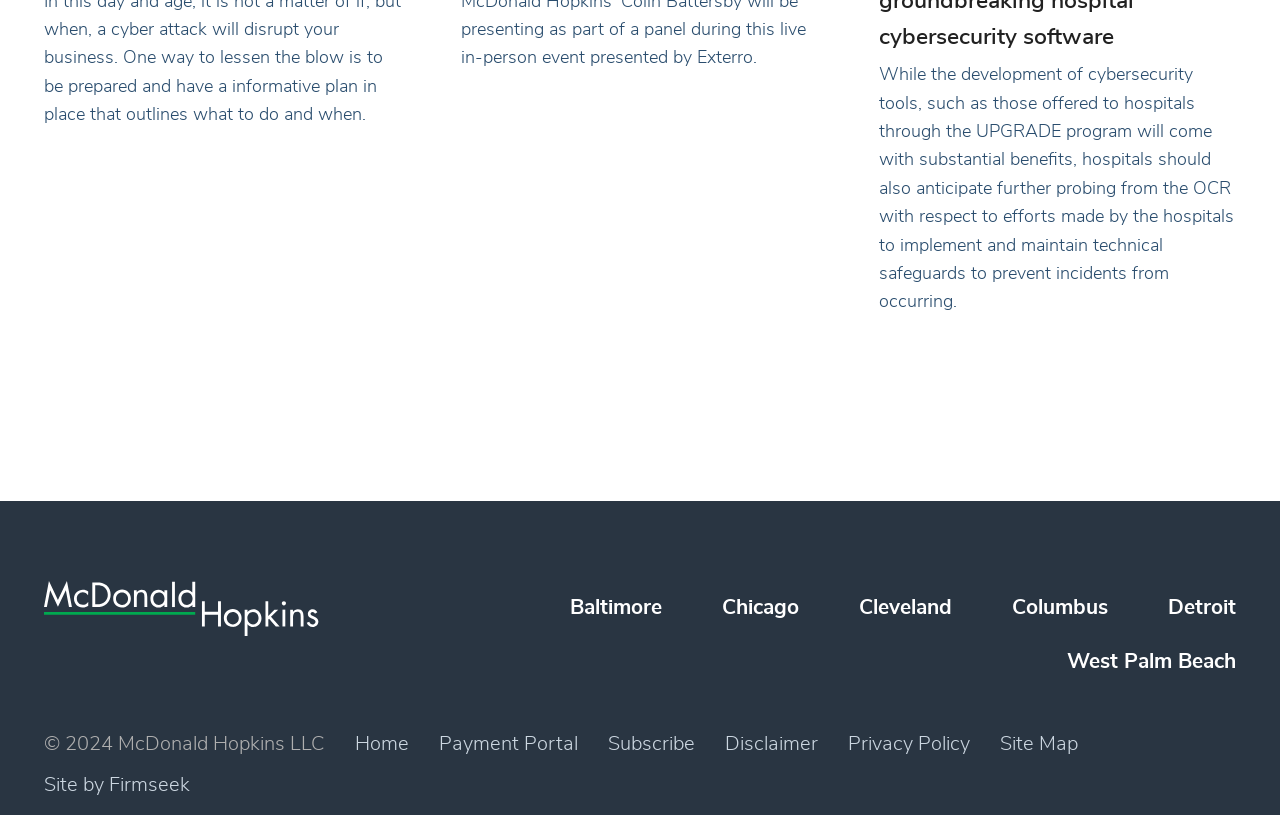Please specify the bounding box coordinates of the area that should be clicked to accomplish the following instruction: "Visit the Payment Portal". The coordinates should consist of four float numbers between 0 and 1, i.e., [left, top, right, bottom].

[0.343, 0.9, 0.452, 0.925]